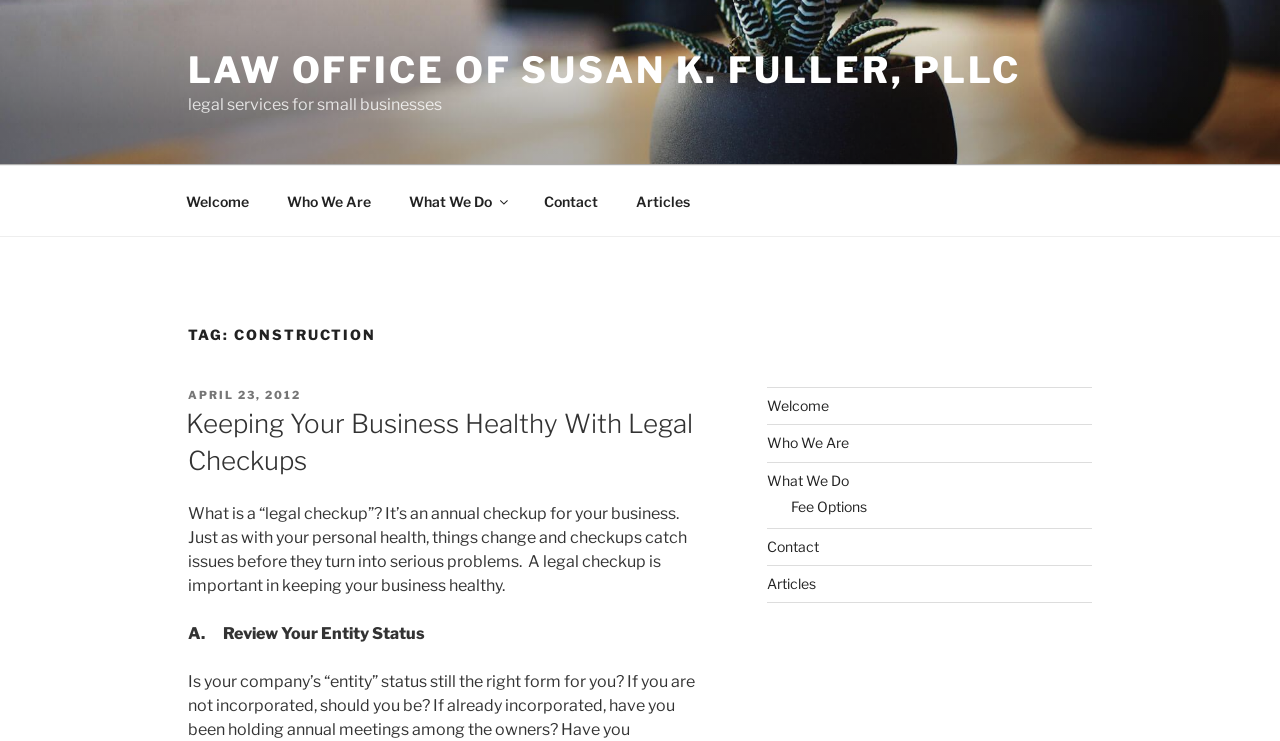Select the bounding box coordinates of the element I need to click to carry out the following instruction: "visit law office homepage".

[0.147, 0.065, 0.798, 0.124]